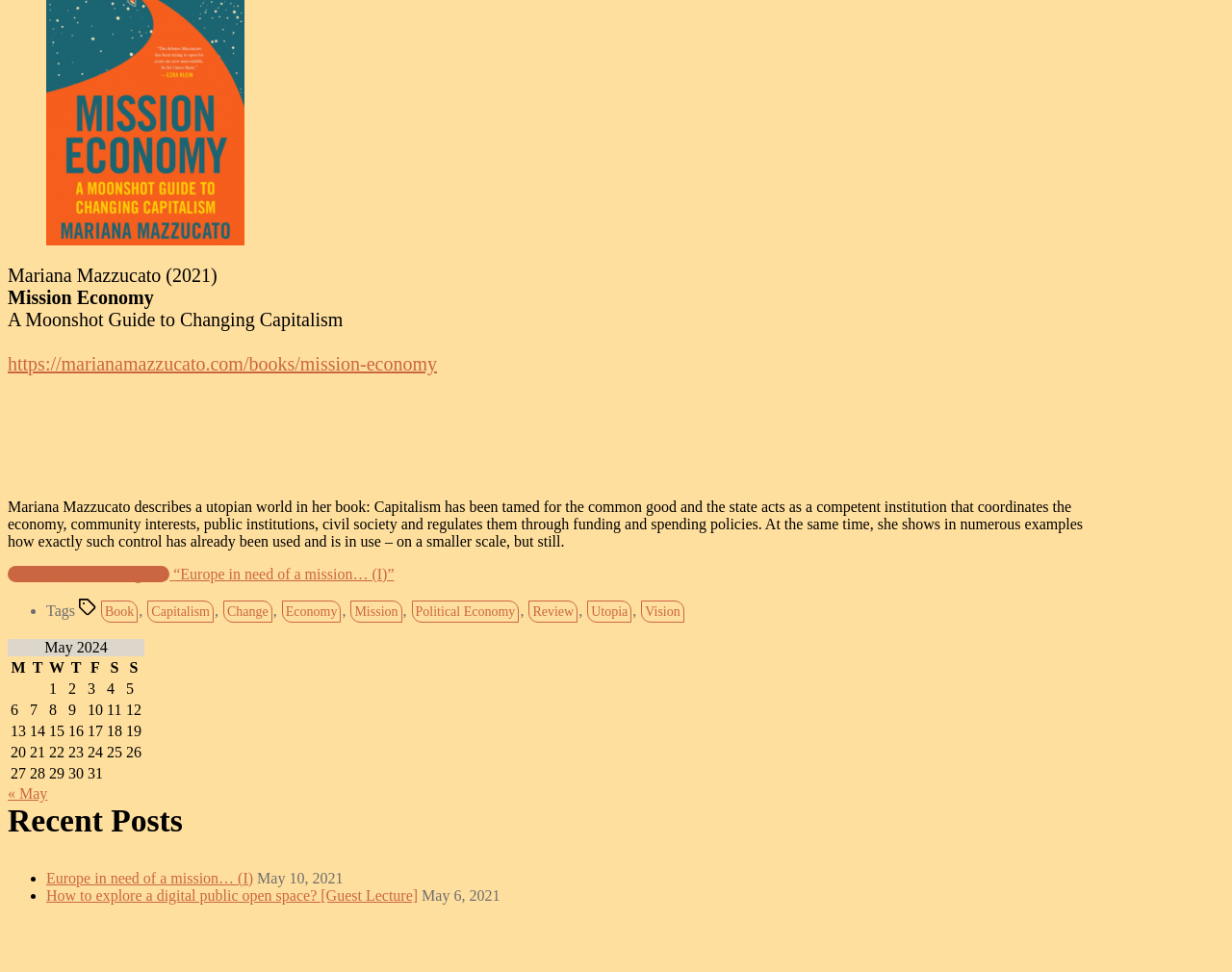How many days are listed in the calendar table?
Please answer the question as detailed as possible.

The calendar table lists the days of the month, and there are 31 days listed in the table.